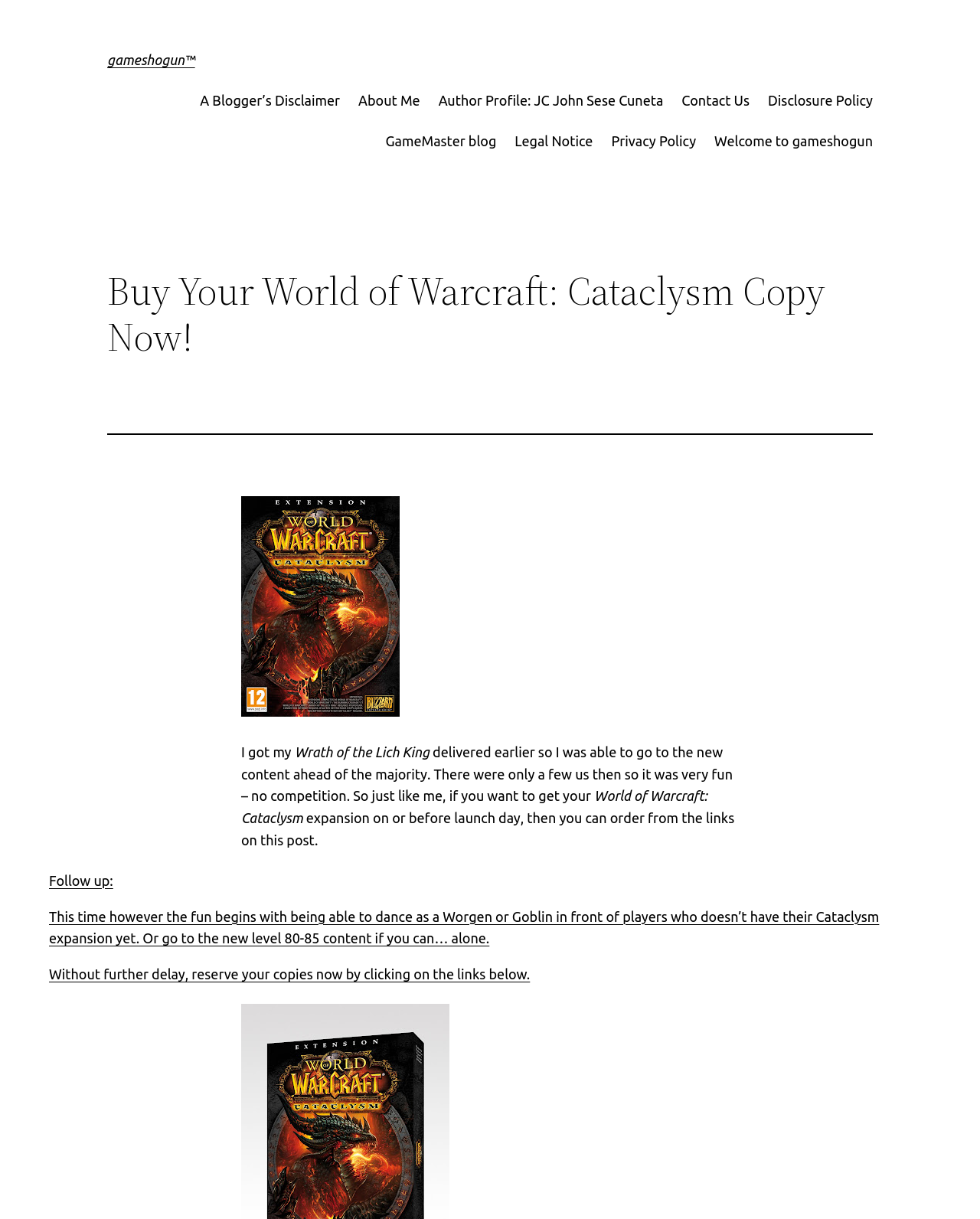Answer this question in one word or a short phrase: What is the name of the blog?

GameMaster blog